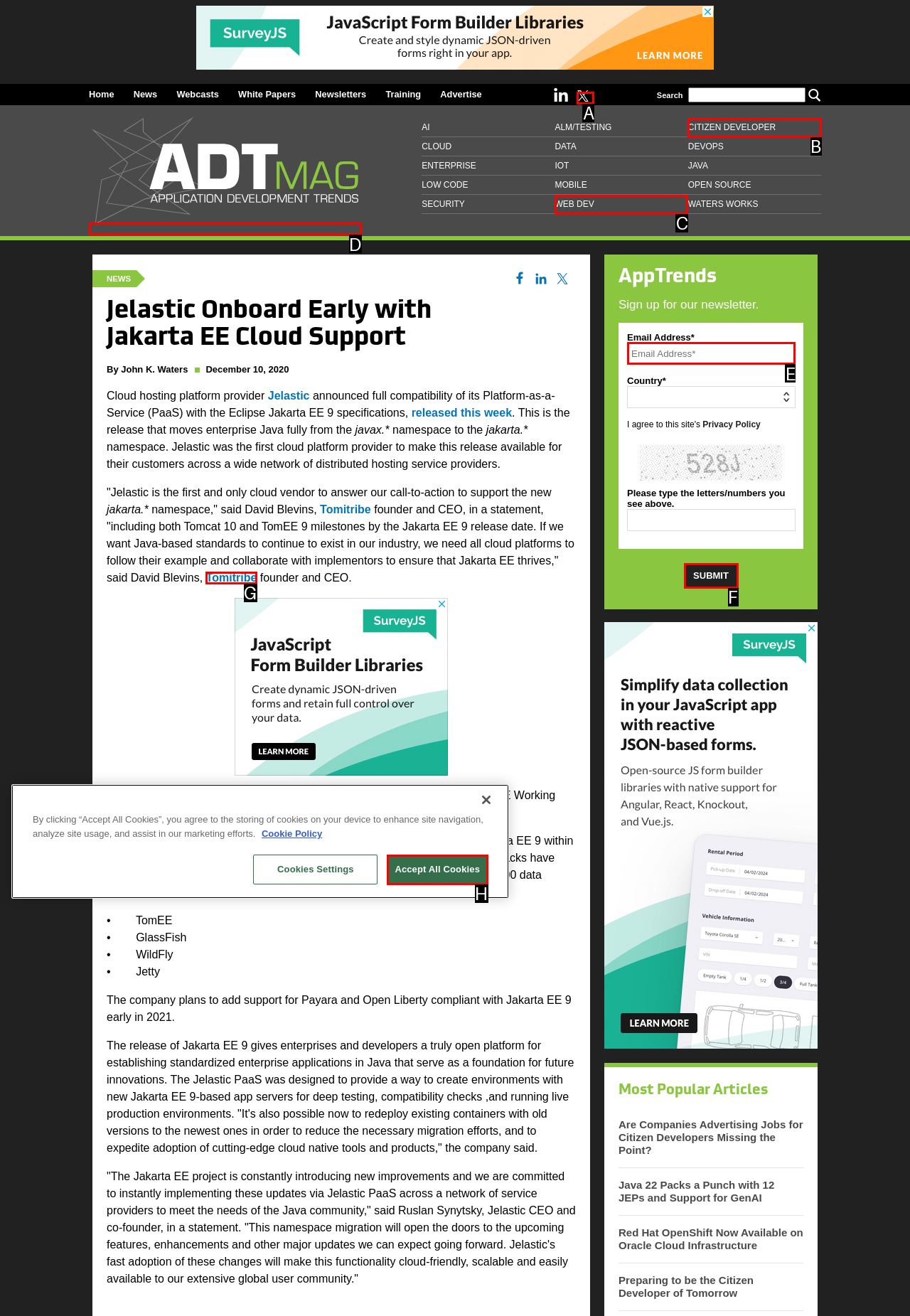Determine which HTML element to click to execute the following task: Submit the newsletter subscription Answer with the letter of the selected option.

F